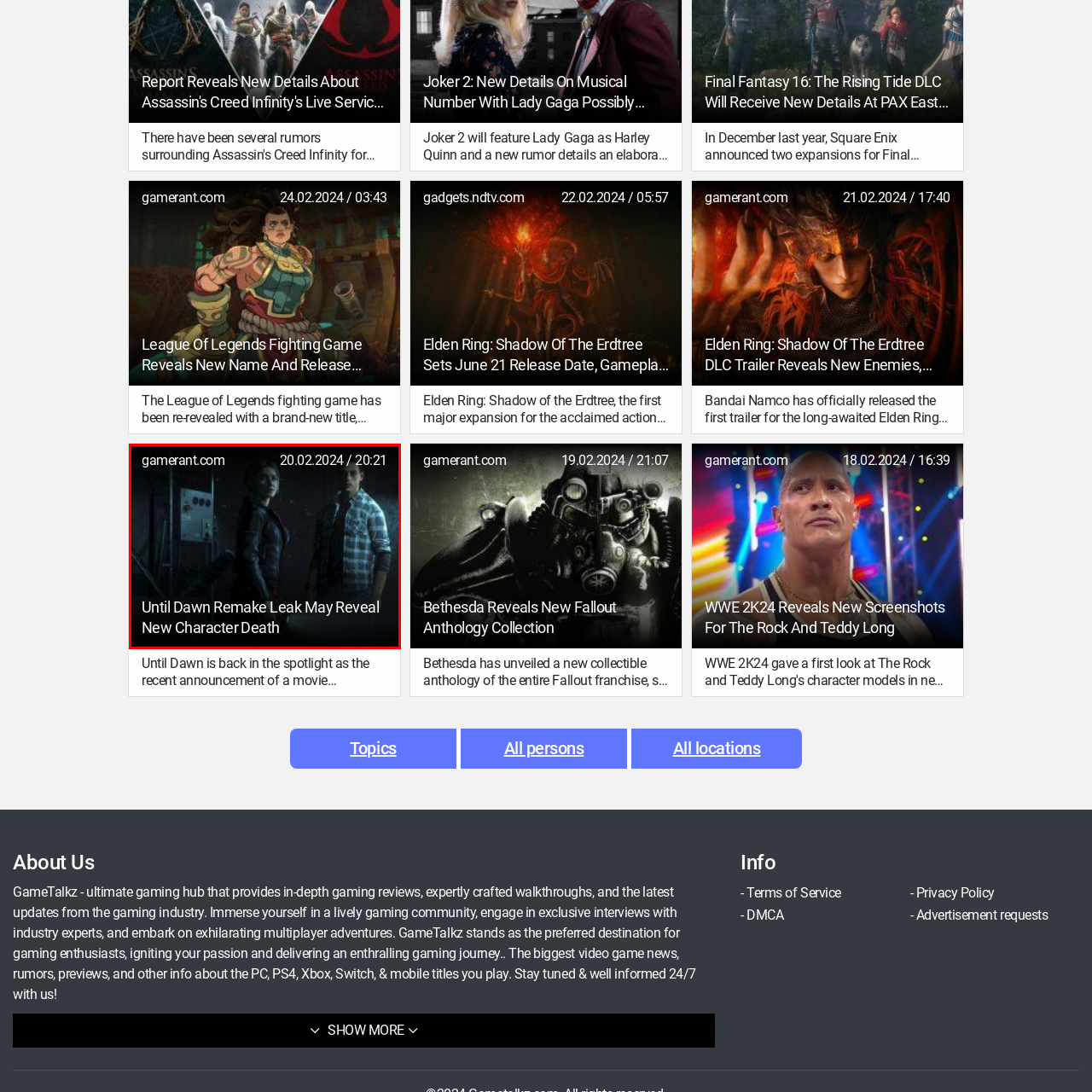Explain in detail what is shown in the red-bordered image.

The image features a dramatic scene from the upcoming "Until Dawn" remake, showcasing two characters portrayed in a tense atmosphere. The female character, equipped with a flashlight, appears to be looking around apprehensively, while the male character stands beside her, dressed in casual attire. The dim lighting enhances the suspenseful vibe, suggesting a critical moment in the game’s narrative.

The headline overlay reads, "Until Dawn Remake Leak May Reveal New Character Death," indicating that recent leaks may provide insights into potential story developments, including significant character fates. The image is associated with a publication from GameRant, dated February 20, 2024, highlighting ongoing anticipation from the gaming community regarding this remake.